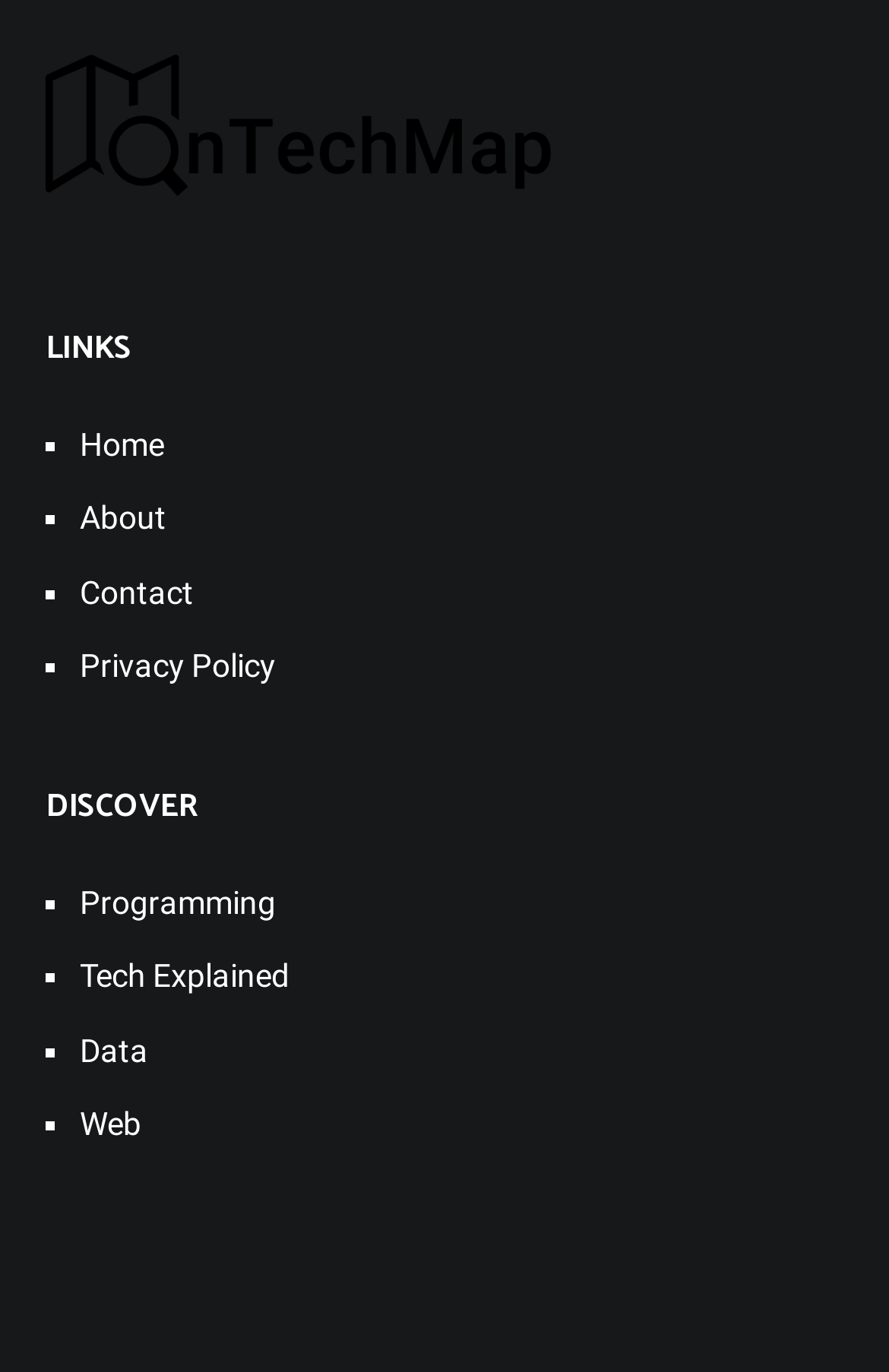Could you provide the bounding box coordinates for the portion of the screen to click to complete this instruction: "view February 2013"?

None